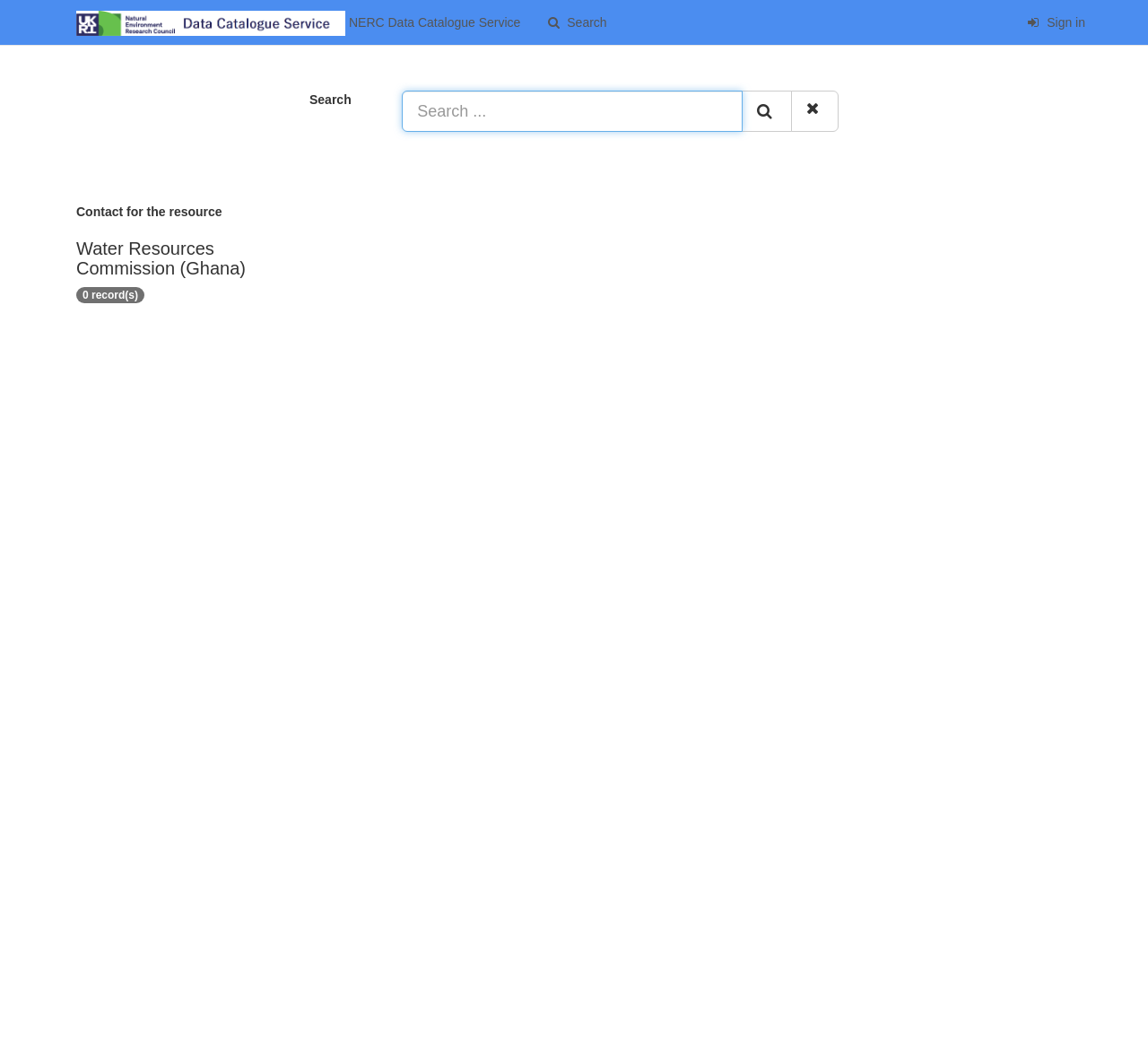Give a concise answer of one word or phrase to the question: 
What is the purpose of the 'Sign in' link?

To log in to the service